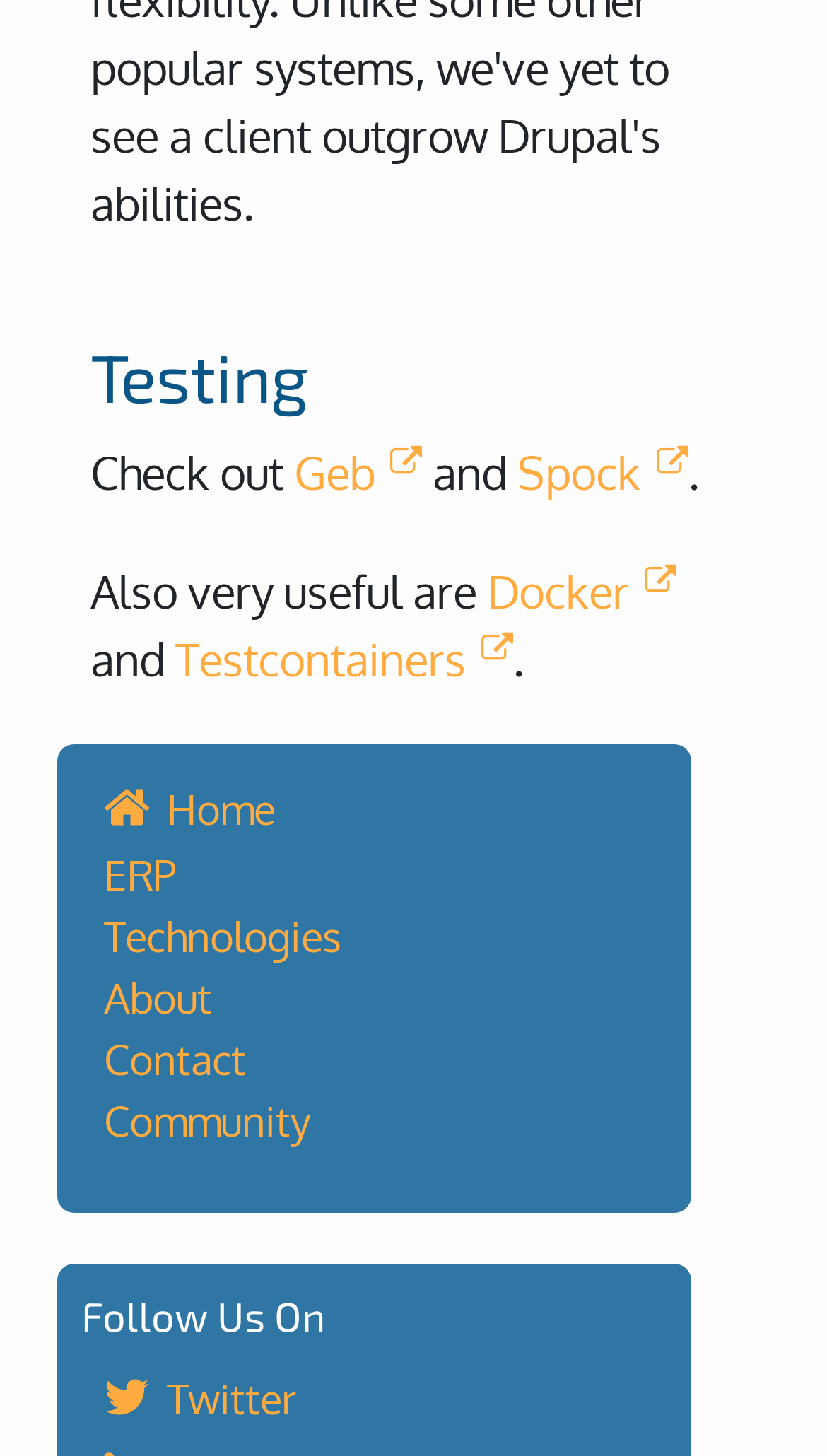Identify the bounding box coordinates of the section that should be clicked to achieve the task described: "Explore the ERP page".

[0.126, 0.583, 0.213, 0.62]